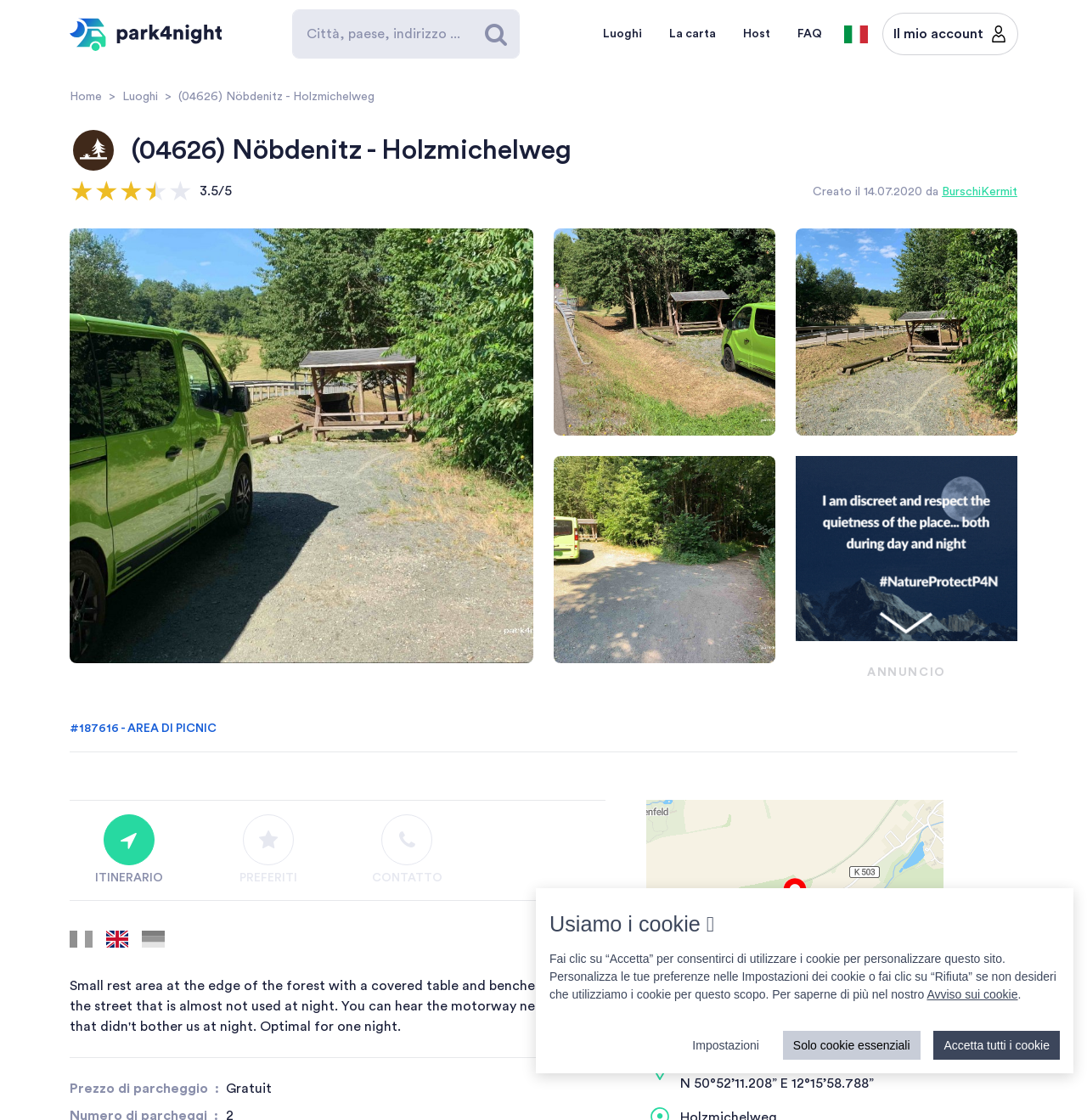What is the price of parking?
Answer the question in a detailed and comprehensive manner.

The price of parking can be found in the section with the description list term 'Prezzo di parcheggio'. The corresponding description list detail is 'Gratuit', which means the parking is free.